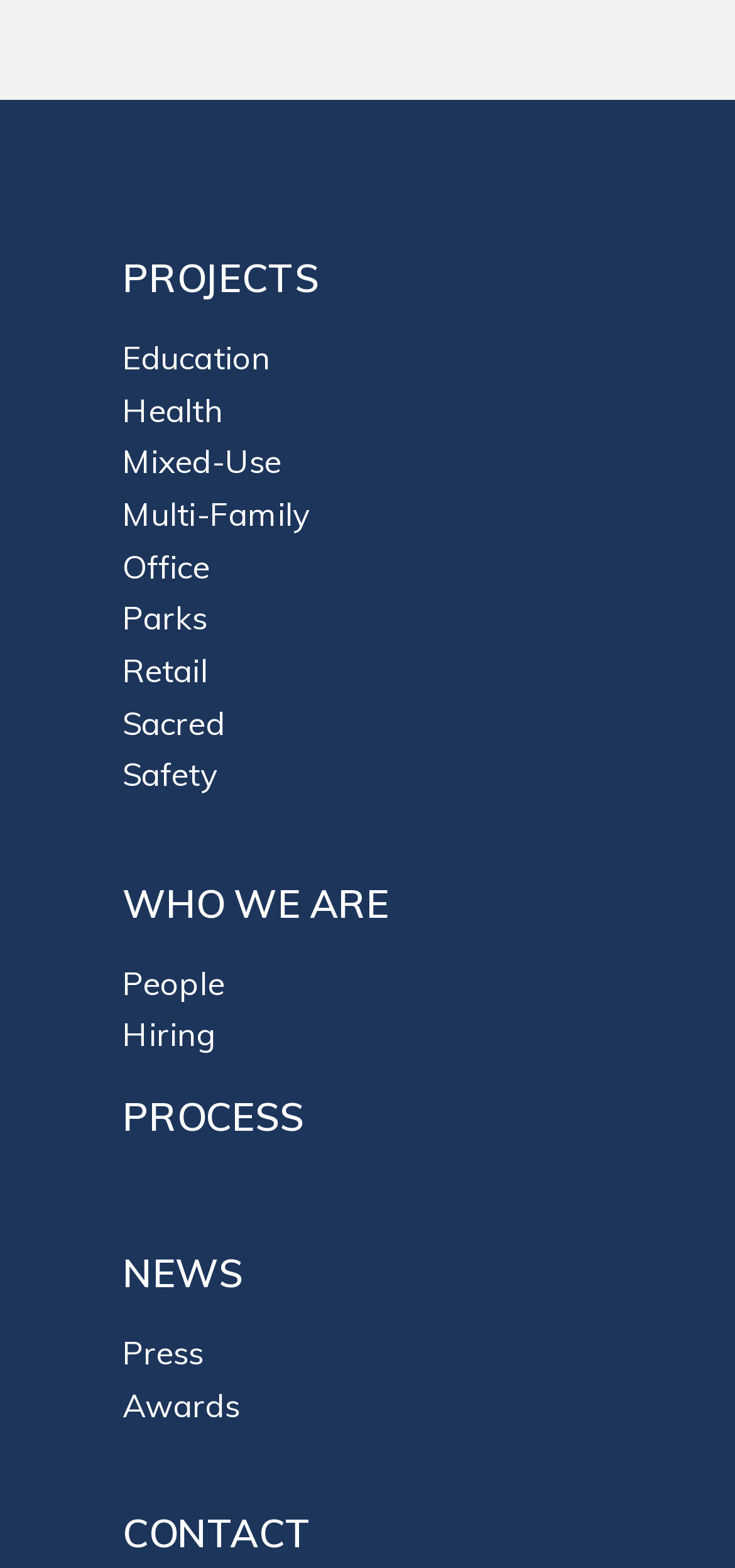Could you find the bounding box coordinates of the clickable area to complete this instruction: "view projects"?

[0.167, 0.161, 0.434, 0.192]